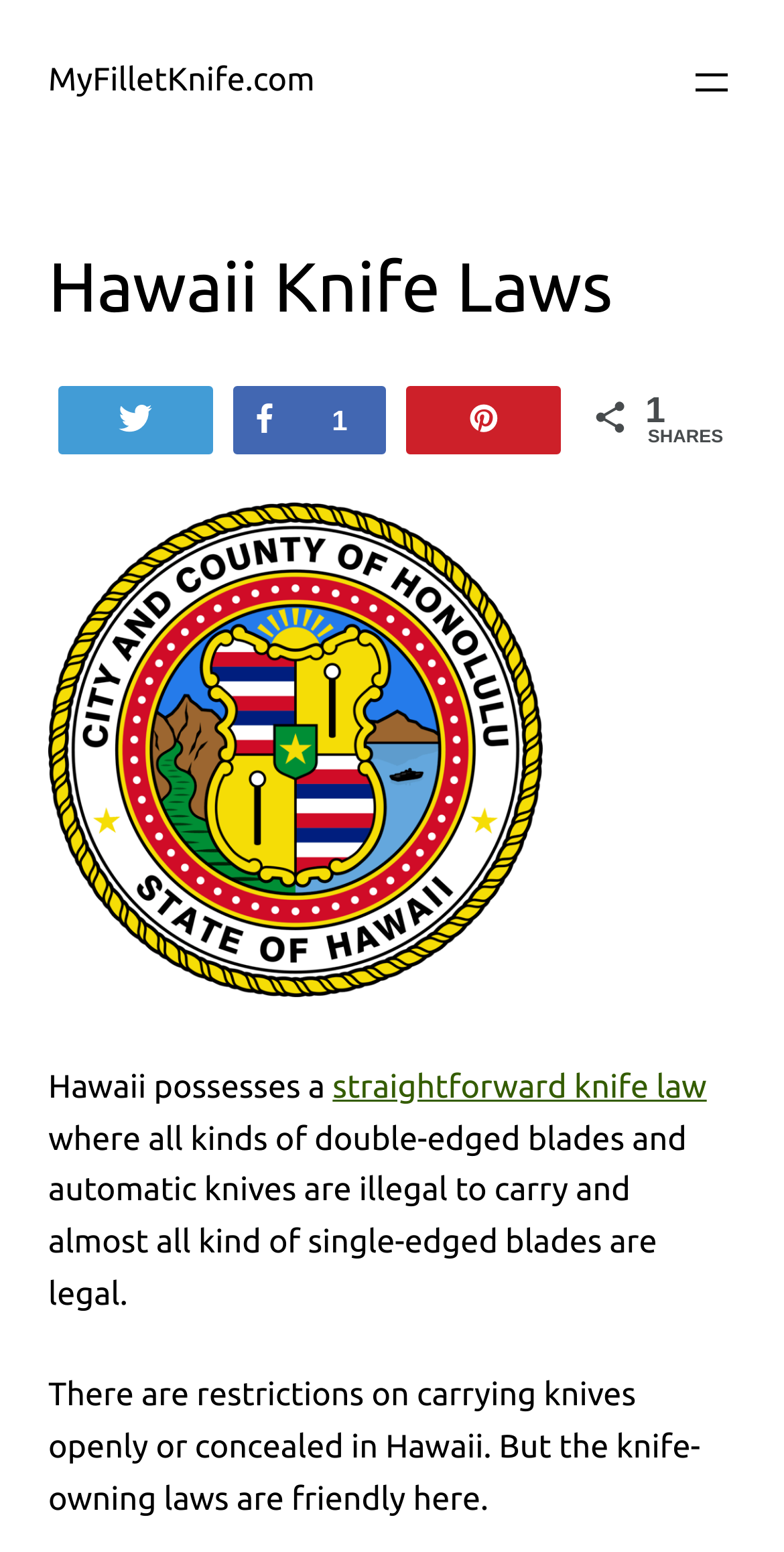What is the purpose of the button 'Open menu'?
Relying on the image, give a concise answer in one word or a brief phrase.

To open a menu